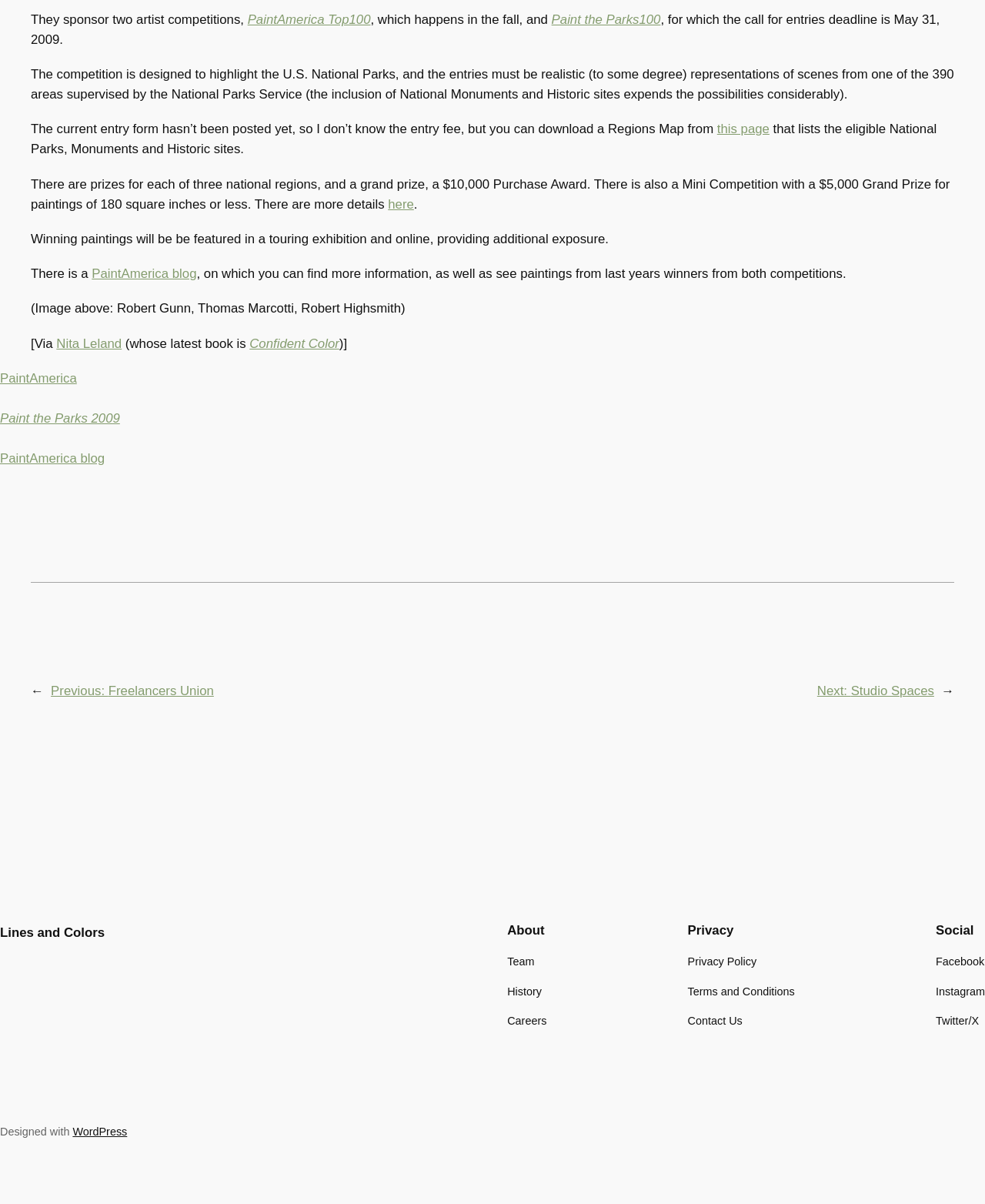Identify the bounding box coordinates necessary to click and complete the given instruction: "Learn more about the competition".

[0.394, 0.163, 0.42, 0.176]